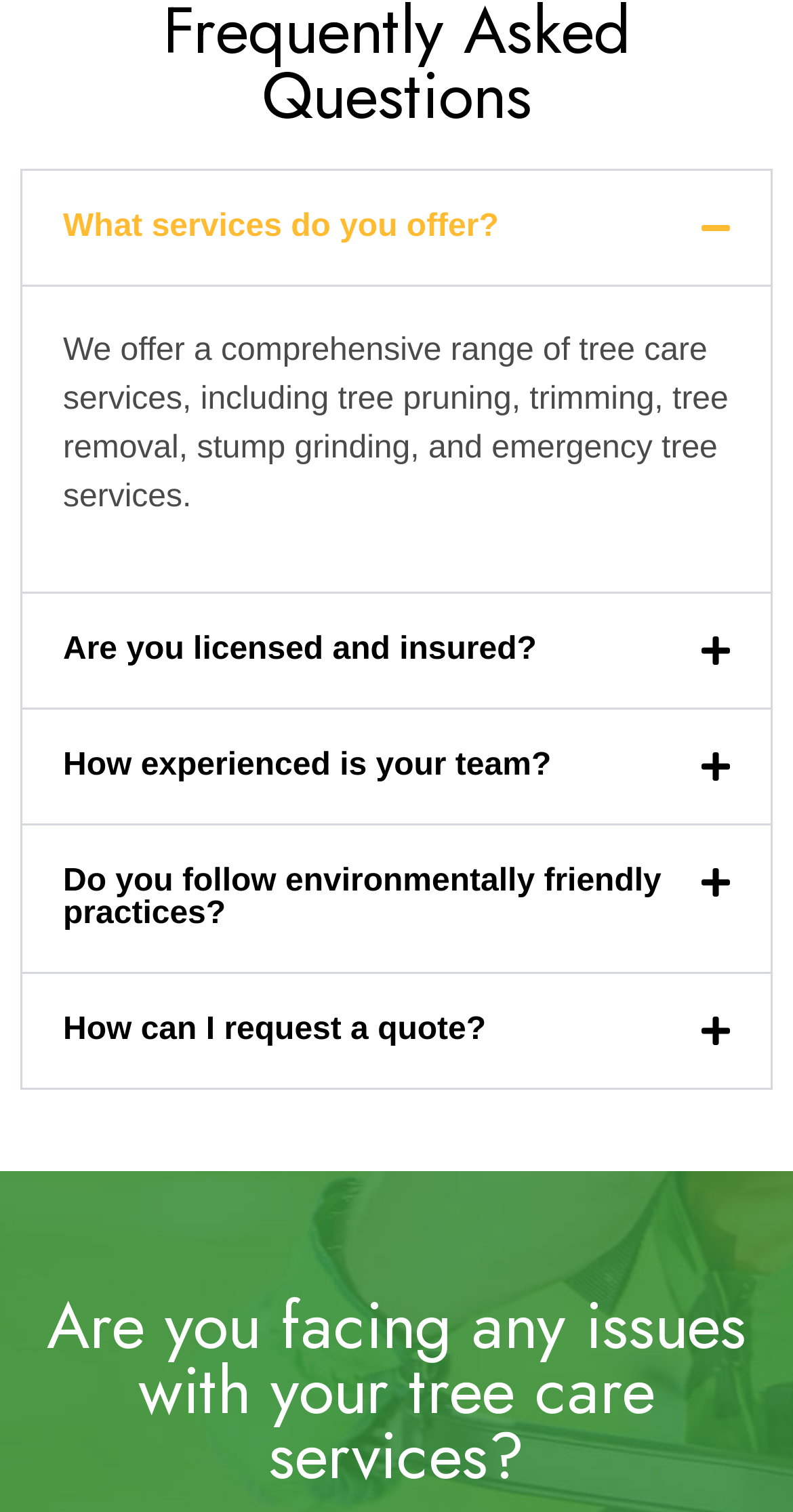Please indicate the bounding box coordinates of the element's region to be clicked to achieve the instruction: "Expand 'Are you licensed and insured?'". Provide the coordinates as four float numbers between 0 and 1, i.e., [left, top, right, bottom].

[0.028, 0.393, 0.972, 0.468]